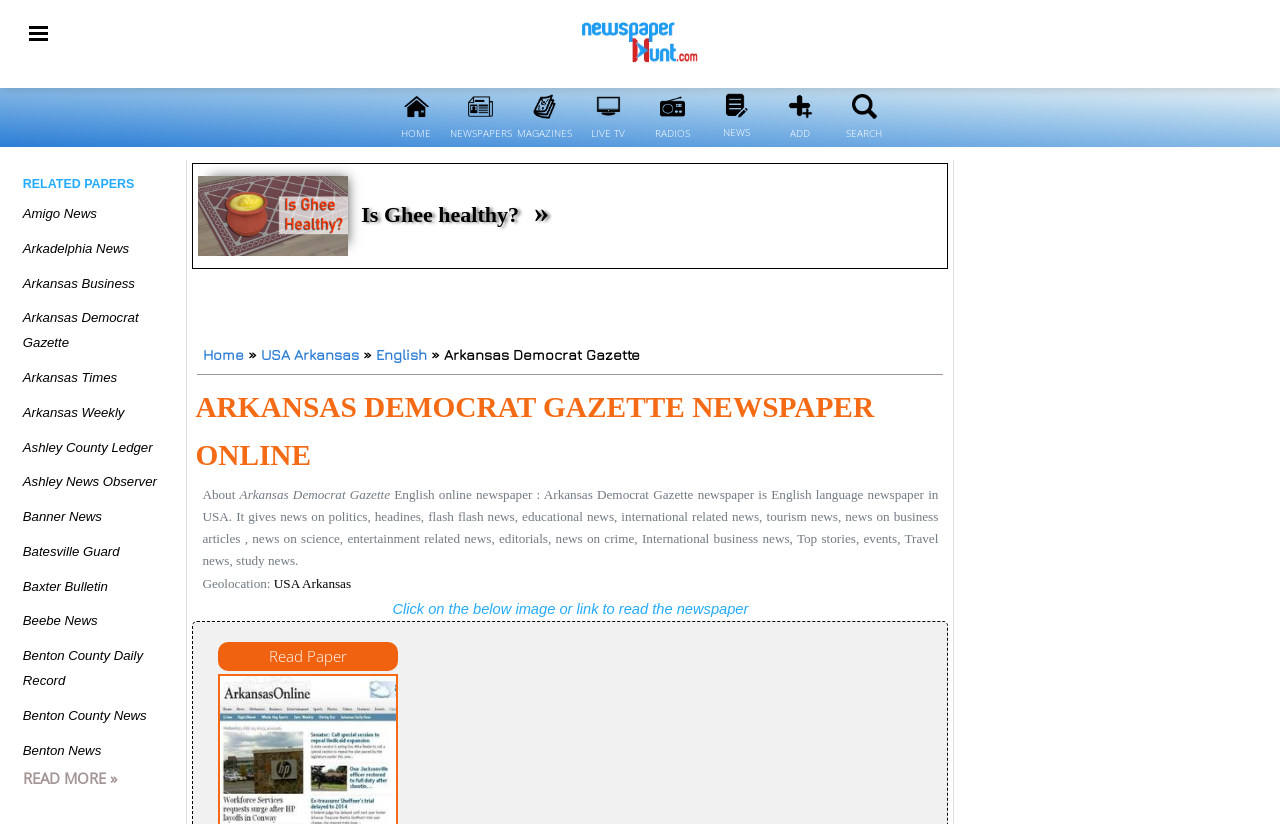Where is the newspaper located?
Provide a thorough and detailed answer to the question.

I found the answer by looking at the static text 'Geolocation:' which is followed by 'USA Arkansas'. This suggests that the newspaper is located in Arkansas, USA.